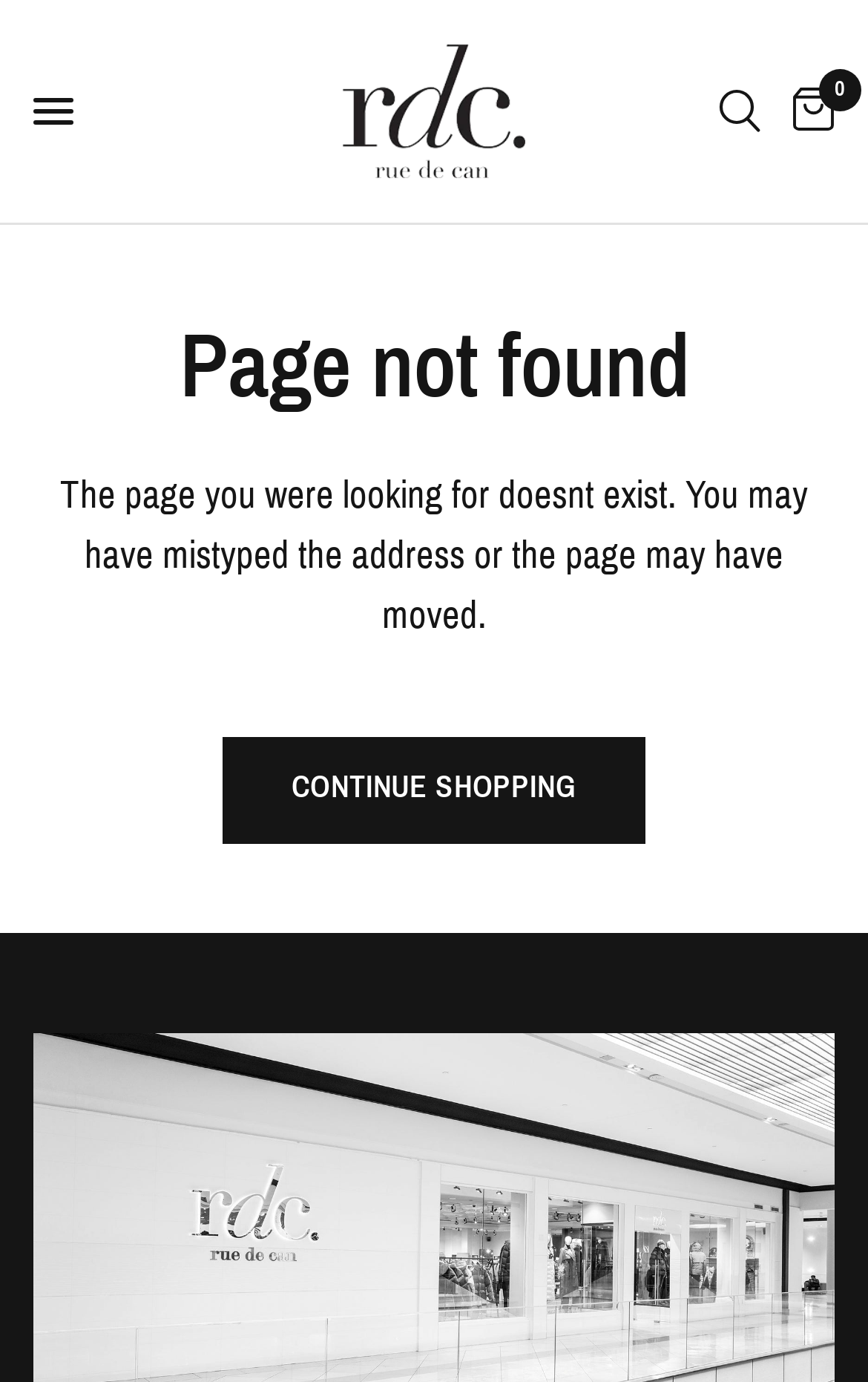What is the current page status?
Based on the visual content, answer with a single word or a brief phrase.

404 Not Found